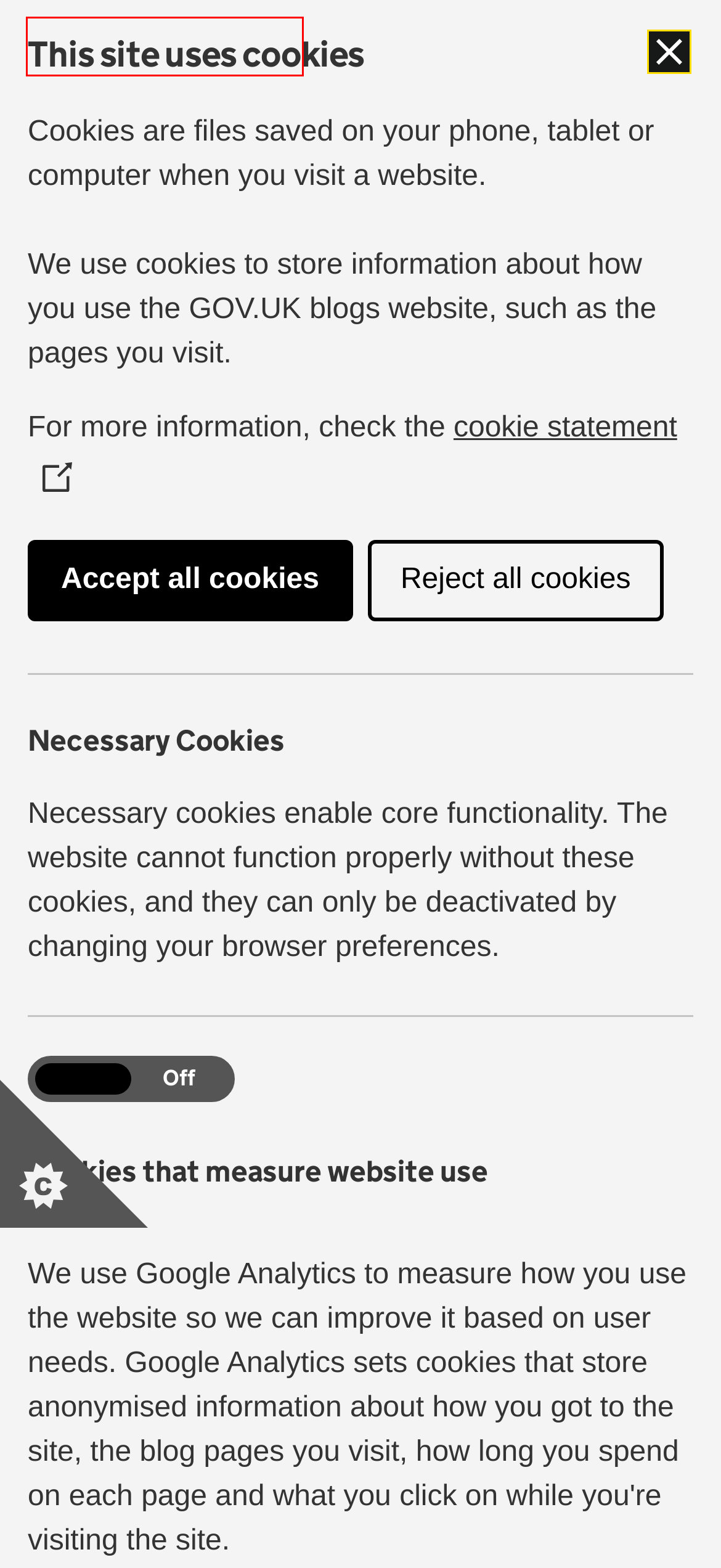You are presented with a screenshot of a webpage containing a red bounding box around a particular UI element. Select the best webpage description that matches the new webpage after clicking the element within the bounding box. Here are the candidates:
A. Teacher wellbeing – Teaching
B. Pupil wellbeing and behaviour – Teaching
C. Welcome to GOV.UK
D. GOV.UK blogs
E. Department for Education - GOV.UK
F. Claire Lee – Teaching
G. Uncategorized – Teaching
H. Cookies – GOV.UK blogs

C